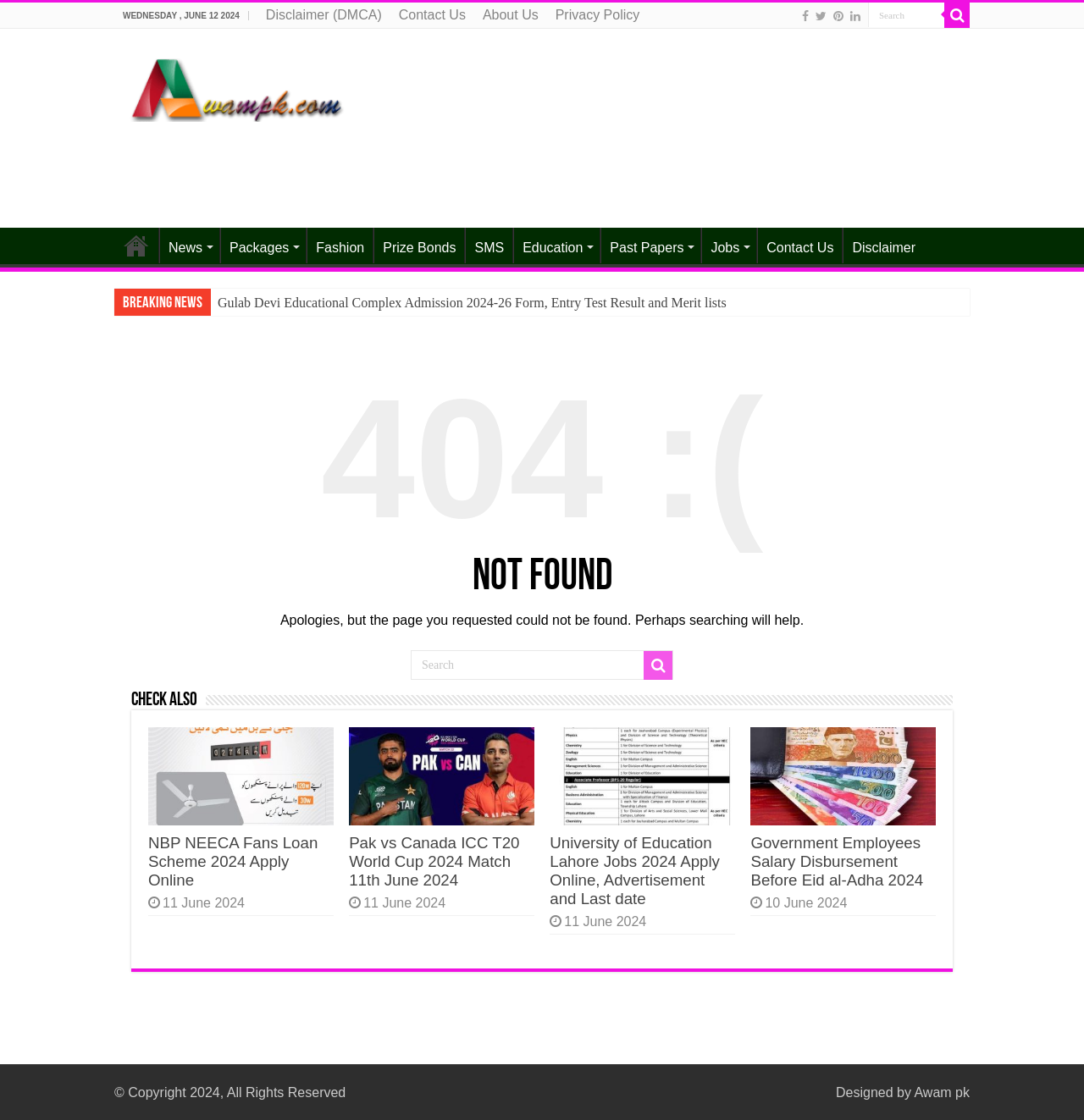Please identify the bounding box coordinates of the element that needs to be clicked to perform the following instruction: "Read the news about Gulab Devi Educational Complex Admission".

[0.195, 0.258, 0.676, 0.283]